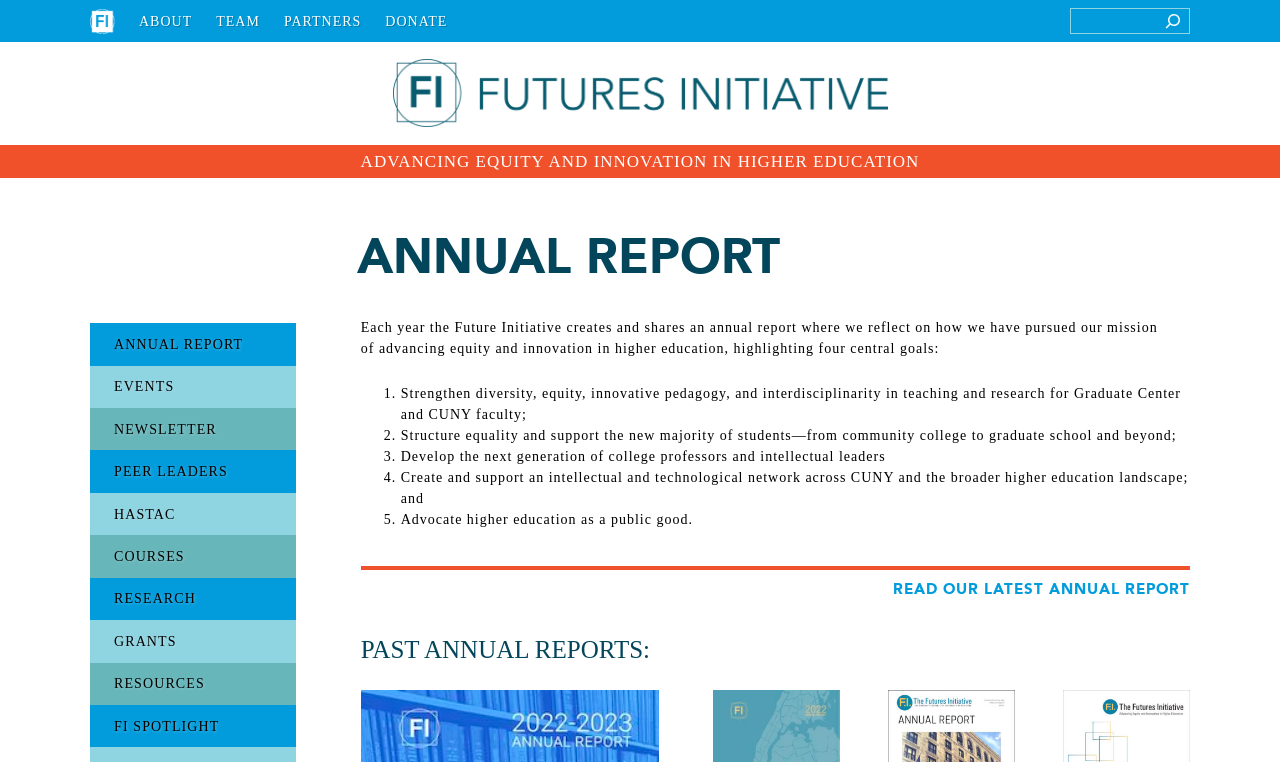Provide an in-depth caption for the webpage.

The webpage is the Annual Report of the Futures Initiative, a higher education organization. At the top left, there is a small figure with a link. Below it, a navigation menu with five links is situated: ABOUT, TEAM, PARTNERS, DONATE, and a search bar at the far right. 

In the middle of the page, a large figure with a link takes up most of the width. Above it, a heading "ADVANCING EQUITY AND INNOVATION IN HIGHER EDUCATION" is displayed. Below the figure, a prominent heading "ANNUAL REPORT" is centered.

On the left side, a vertical list of eight links is arranged: ANNUAL REPORT, EVENTS, NEWSLETTER, PEER LEADERS, HASTAC, COURSES, RESEARCH, GRANTS, RESOURCES, and FI SPOTLIGHT. 

To the right of the list, a block of text explains the purpose of the annual report, highlighting four central goals of the Futures Initiative. These goals are listed in a numbered format, with each point elaborating on the organization's mission to advance equity and innovation in higher education.

Below the text, a horizontal separator line divides the page. A call-to-action link "READ OUR LATEST ANNUAL REPORT" is situated at the bottom right. Above it, a heading "PAST ANNUAL REPORTS" is displayed.